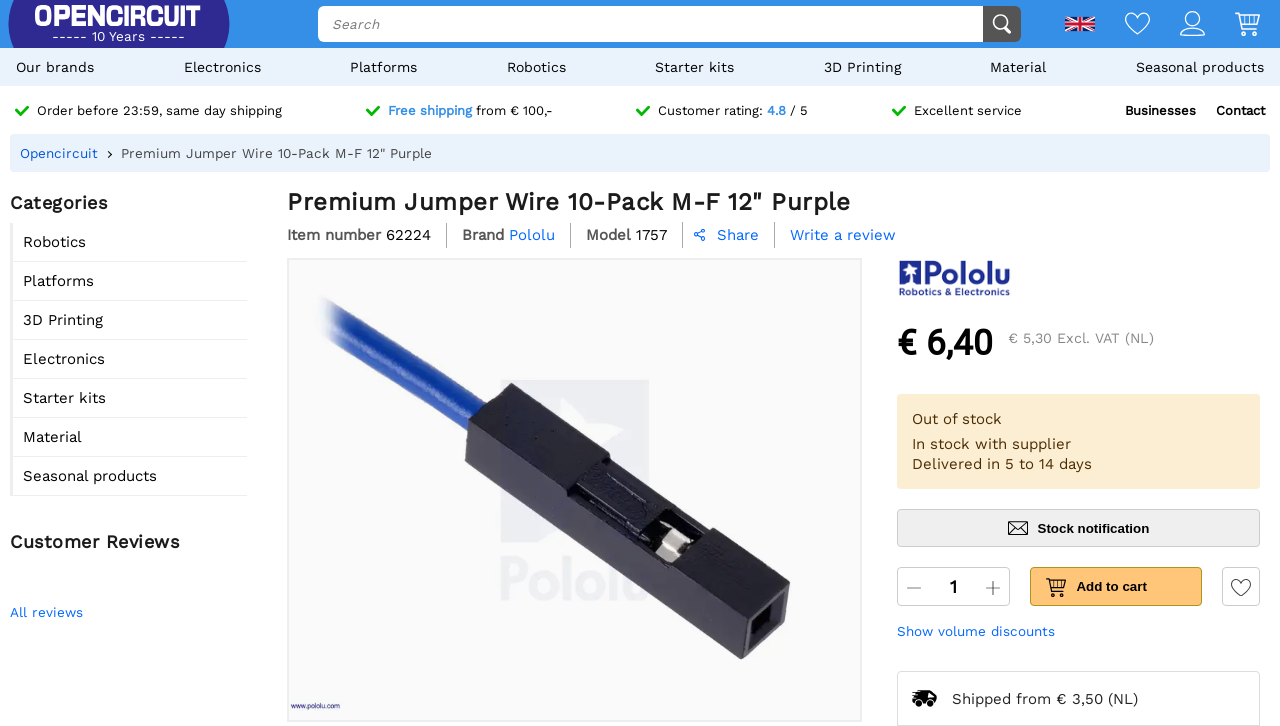Pinpoint the bounding box coordinates of the element you need to click to execute the following instruction: "Write a review". The bounding box should be represented by four float numbers between 0 and 1, in the format [left, top, right, bottom].

[0.605, 0.306, 0.7, 0.342]